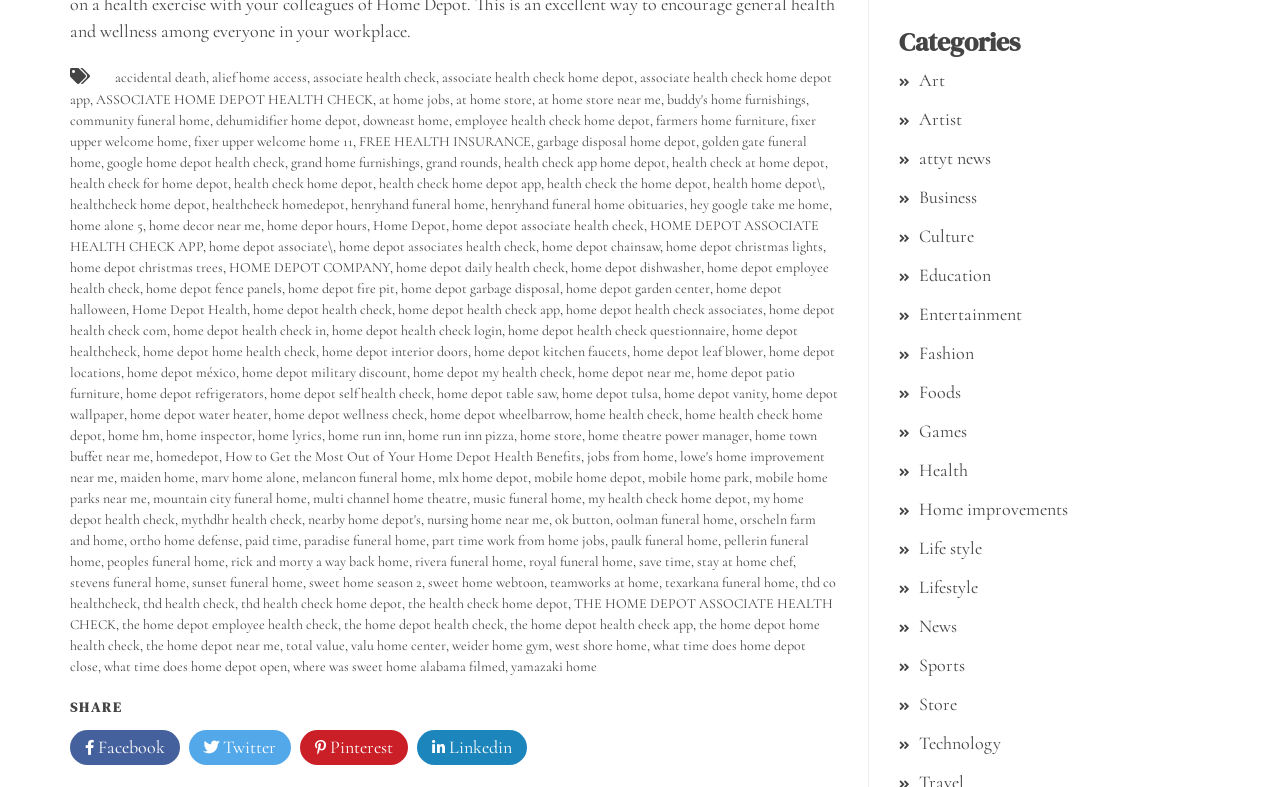Refer to the image and provide an in-depth answer to the question: 
Is this webpage a portal for Home Depot employees?

The presence of links related to associate health checks, employee health checks, and Home Depot company information suggests that this webpage may be a portal or resource hub for Home Depot employees.